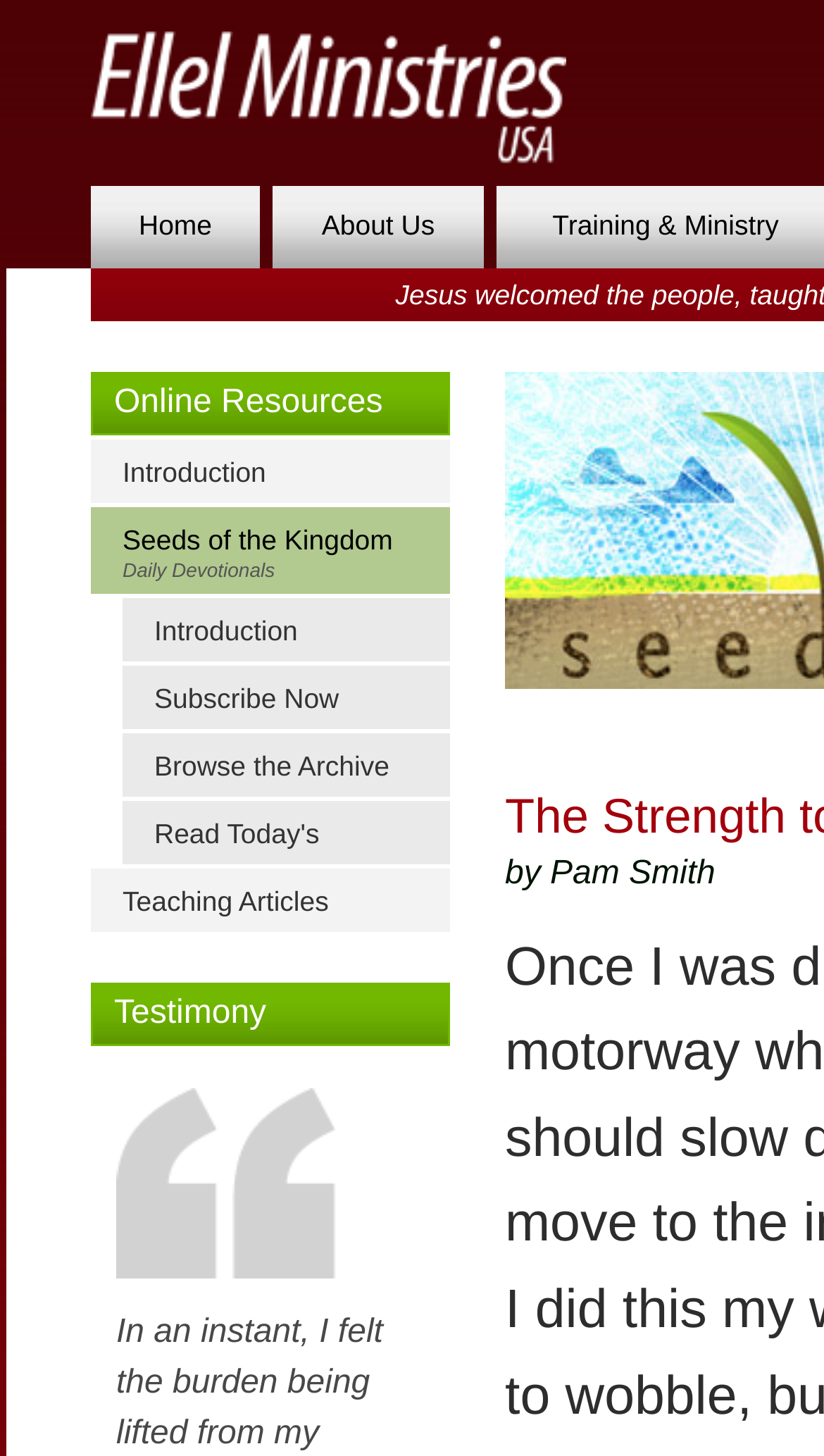Identify the bounding box coordinates of the clickable region required to complete the instruction: "Open the menu". The coordinates should be given as four float numbers within the range of 0 and 1, i.e., [left, top, right, bottom].

None